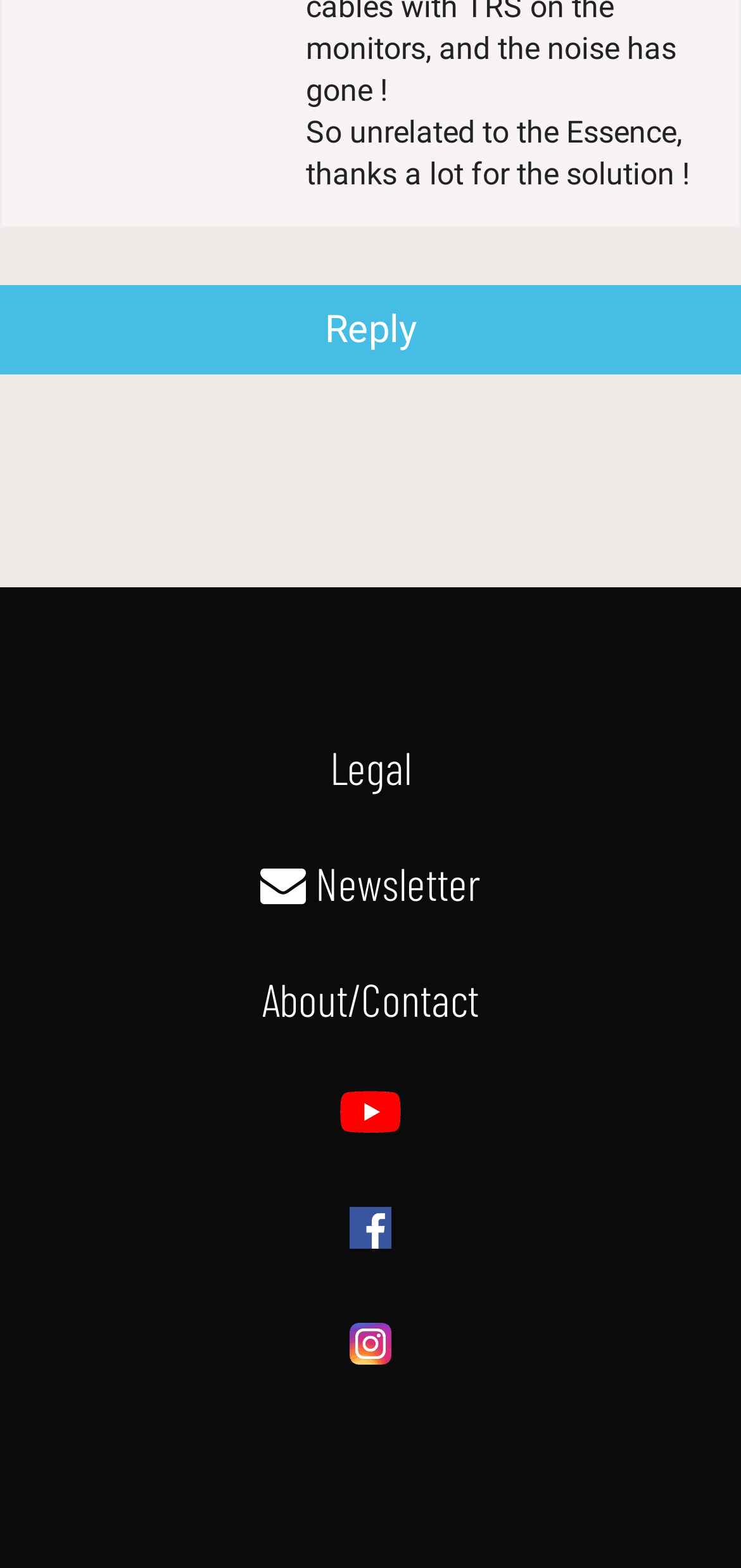Based on the image, please elaborate on the answer to the following question:
What is the purpose of the 'About/Contact' link?

The 'About/Contact' link is likely to provide information about the website or a way to contact the website administrators, as it is a common convention in websites to have such a link.